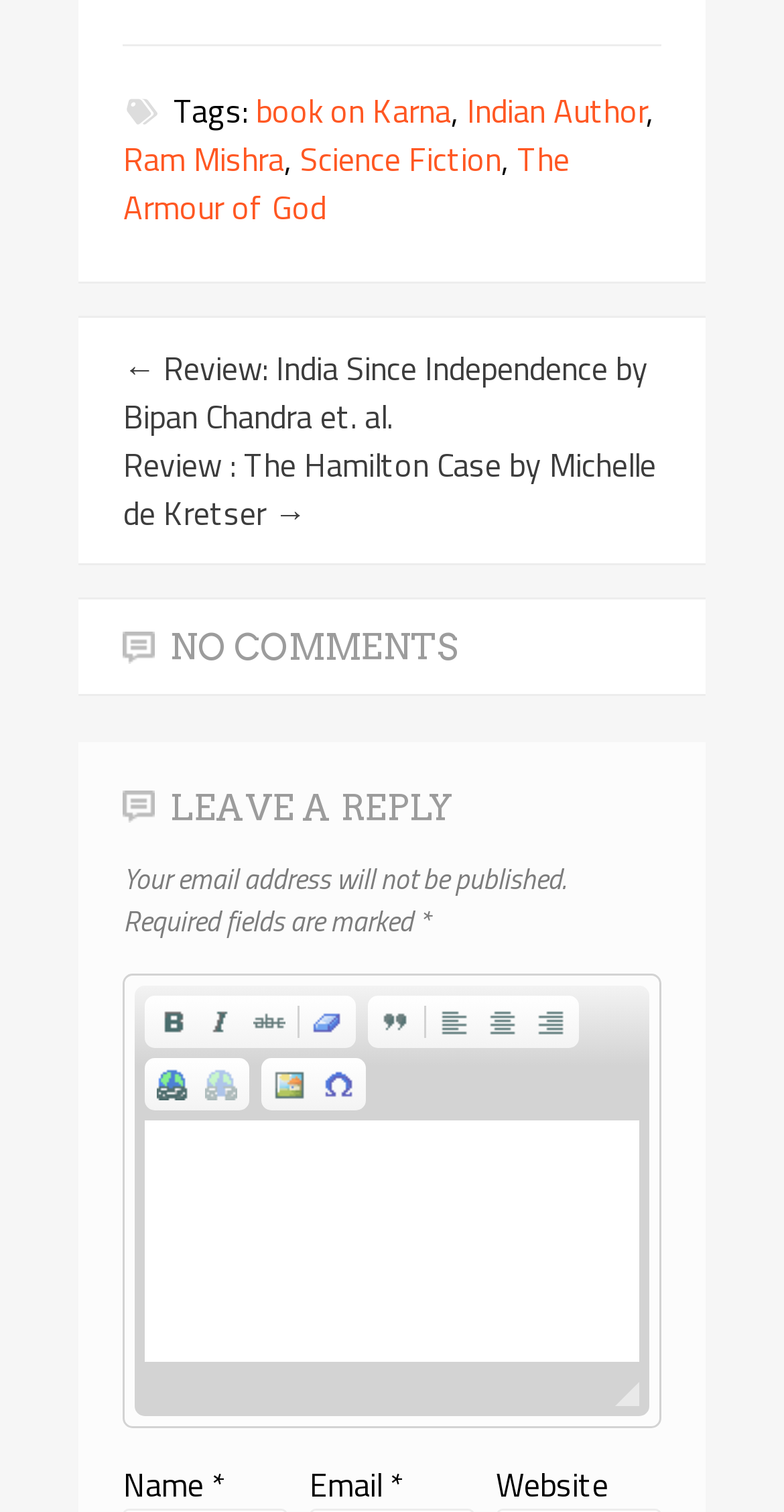Could you indicate the bounding box coordinates of the region to click in order to complete this instruction: "Enter a comment in the Rich Text Editor".

[0.157, 0.644, 0.843, 0.944]